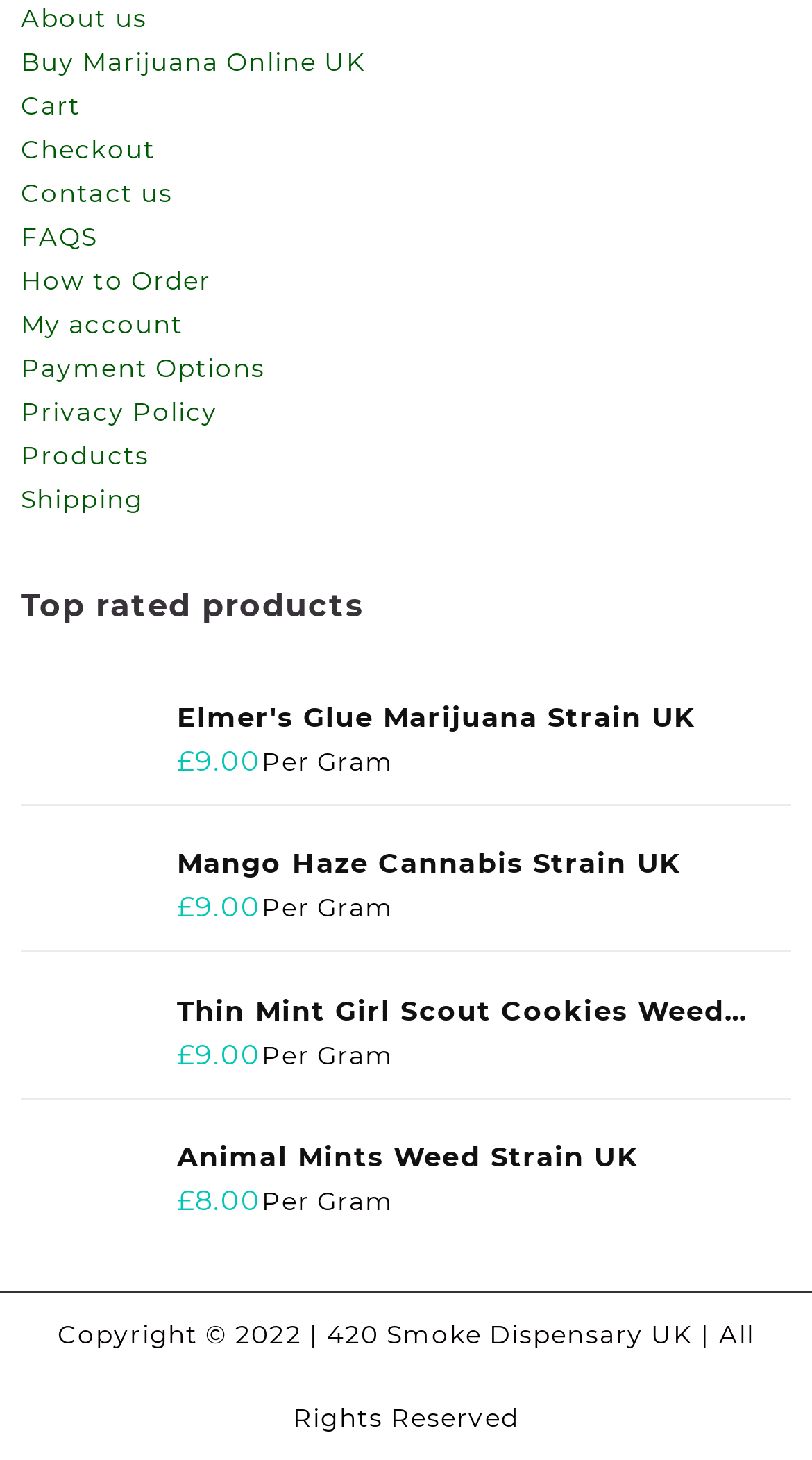Determine the bounding box coordinates of the clickable region to carry out the instruction: "View About us page".

[0.026, 0.002, 0.181, 0.023]